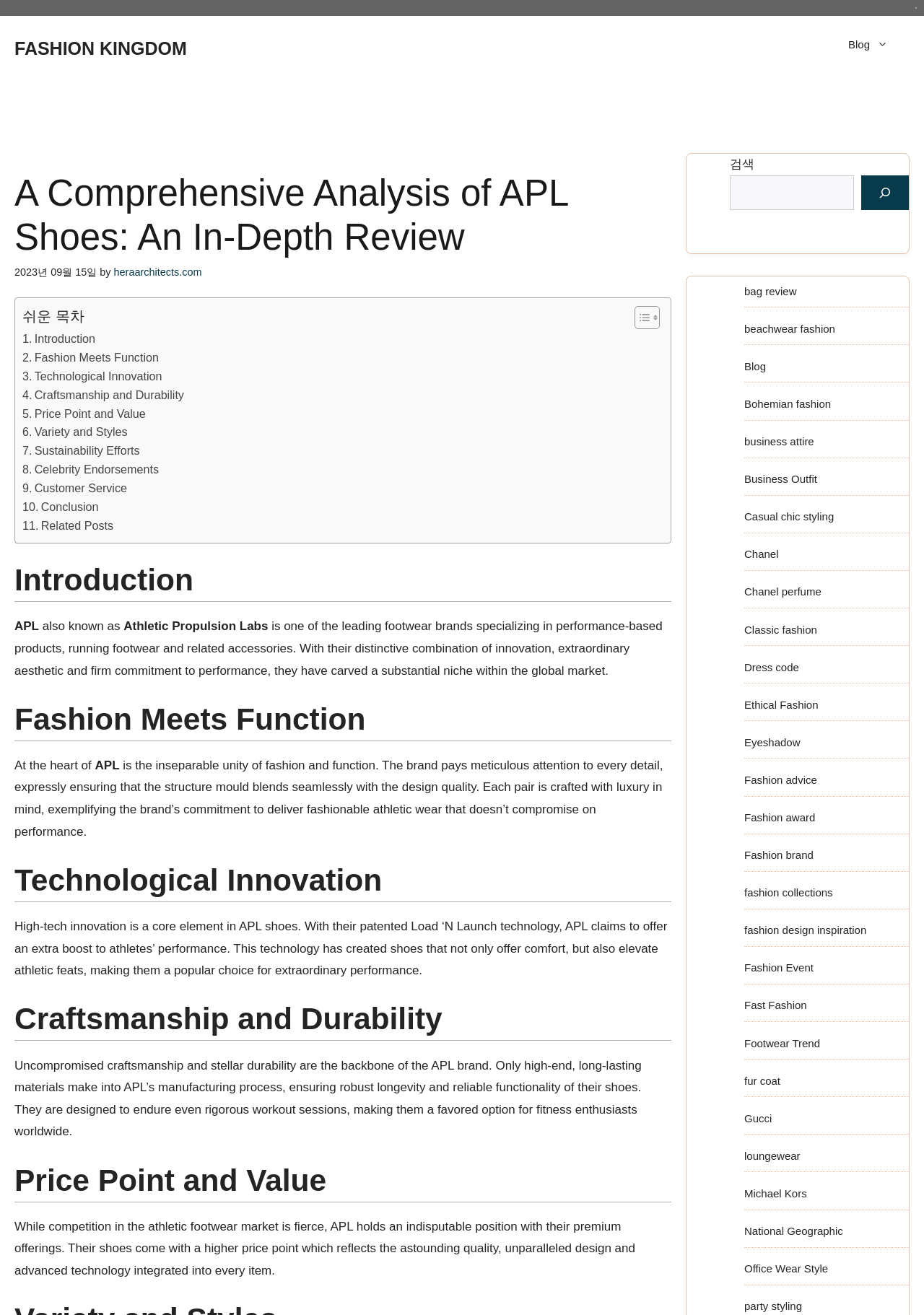Given the element description, predict the bounding box coordinates in the format (top-left x, top-left y, bottom-right x, bottom-right y), using floating point numbers between 0 and 1: Fashion advice

[0.805, 0.588, 0.884, 0.598]